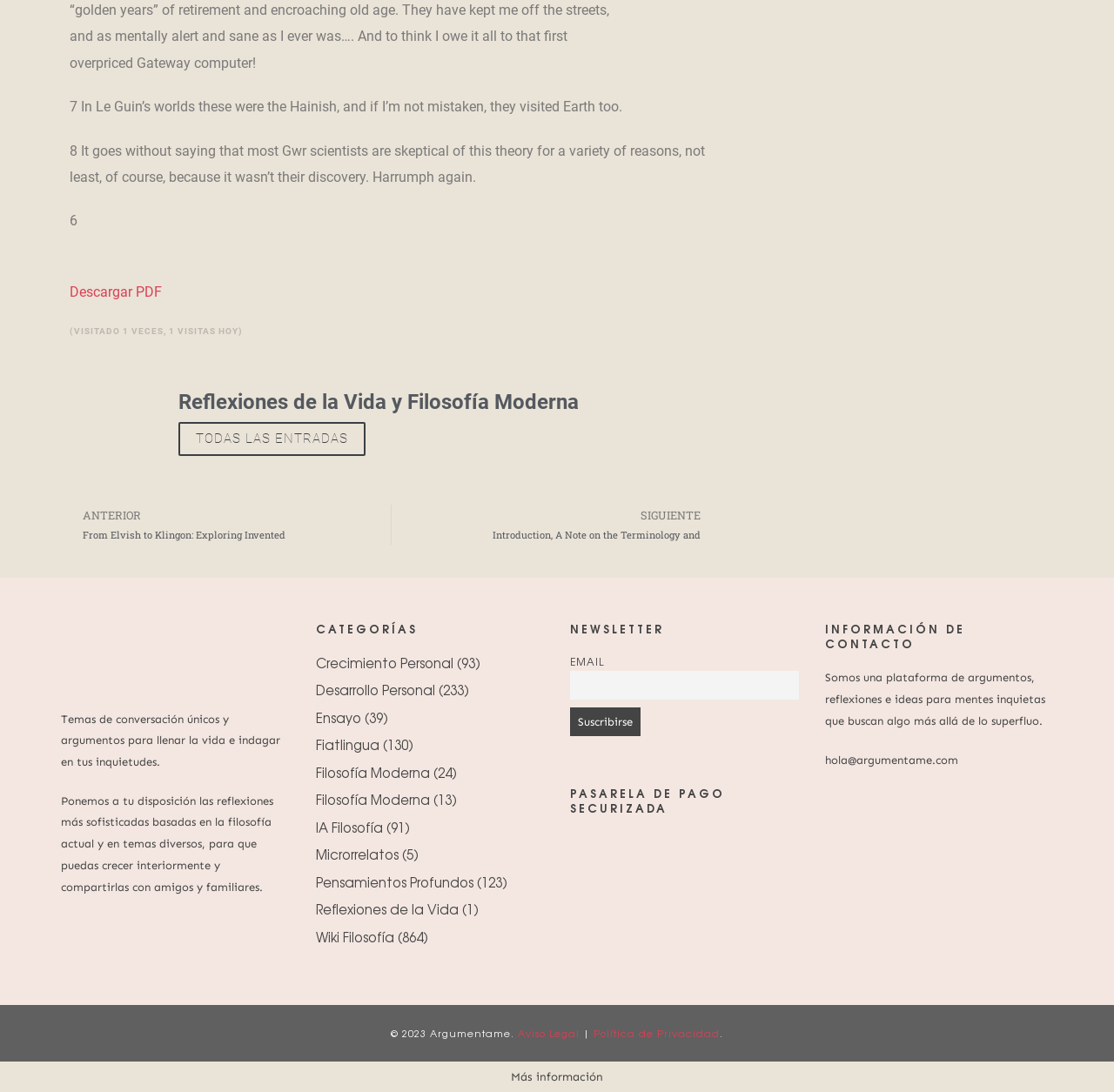Can you specify the bounding box coordinates for the region that should be clicked to fulfill this instruction: "Download PDF".

[0.062, 0.26, 0.145, 0.275]